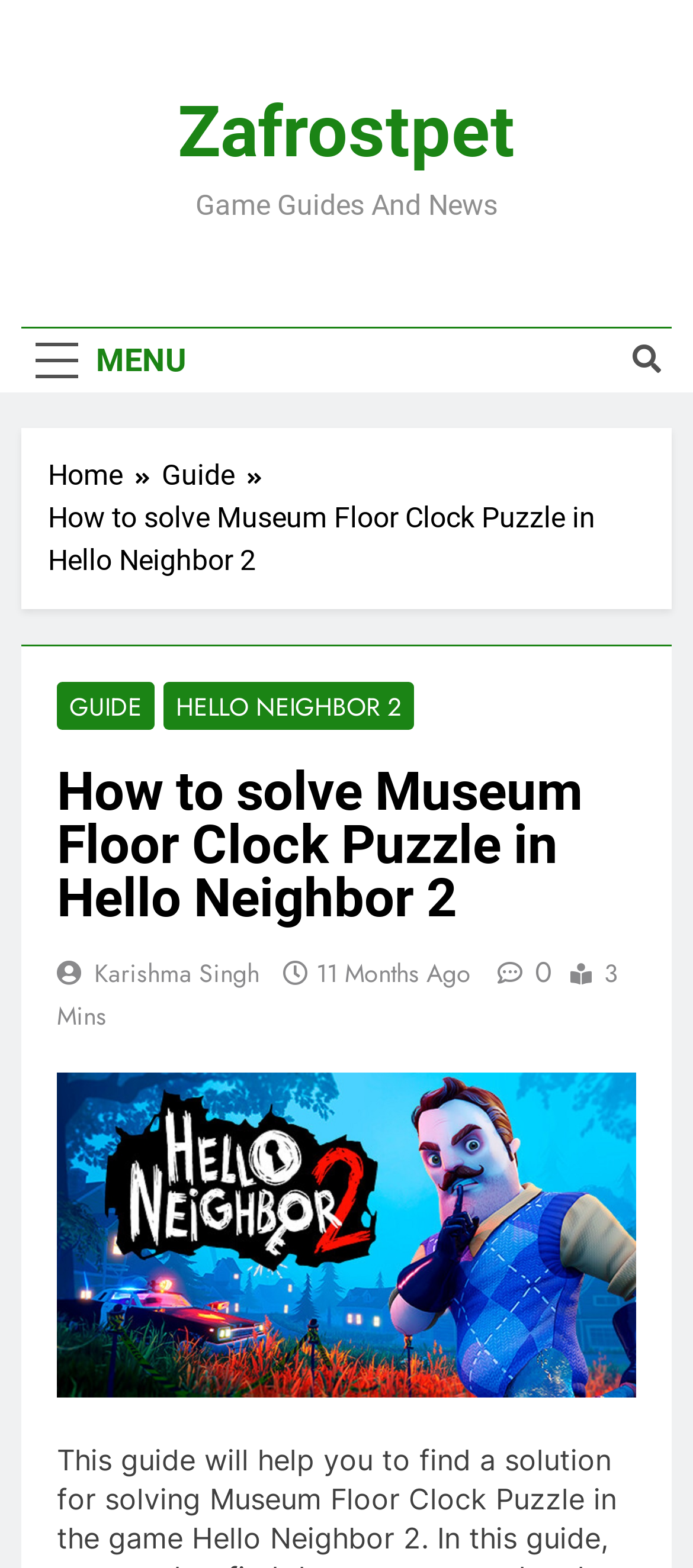Identify the bounding box coordinates for the region to click in order to carry out this instruction: "View the GUIDE page". Provide the coordinates using four float numbers between 0 and 1, formatted as [left, top, right, bottom].

[0.082, 0.435, 0.223, 0.465]